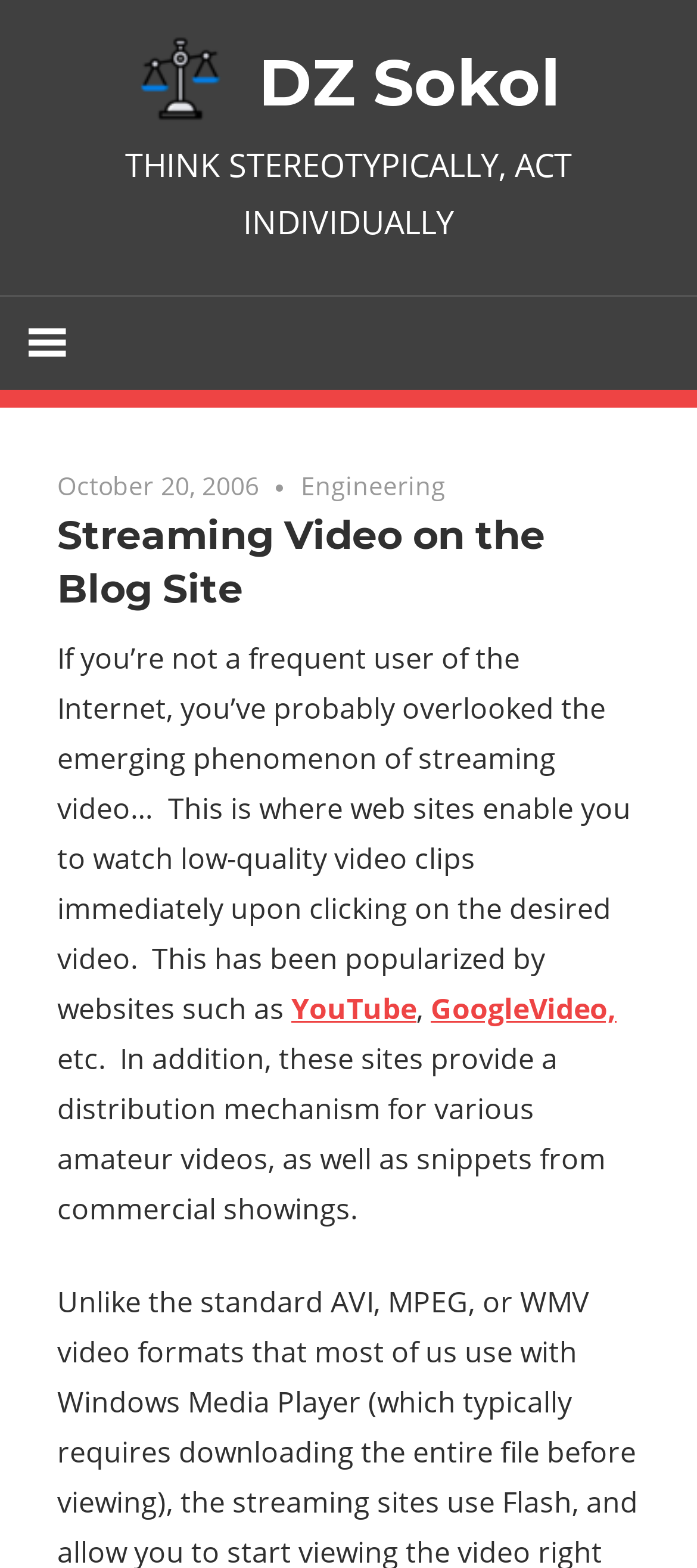What is the name of the blog site?
We need a detailed and meticulous answer to the question.

The name of the blog site can be found in the top-left corner of the webpage, where it is written as 'Streaming Video on the Blog Site - DZ Sokol'. Additionally, there are two links with the text 'DZ Sokol' on the top of the webpage, which further confirms the name of the blog site.